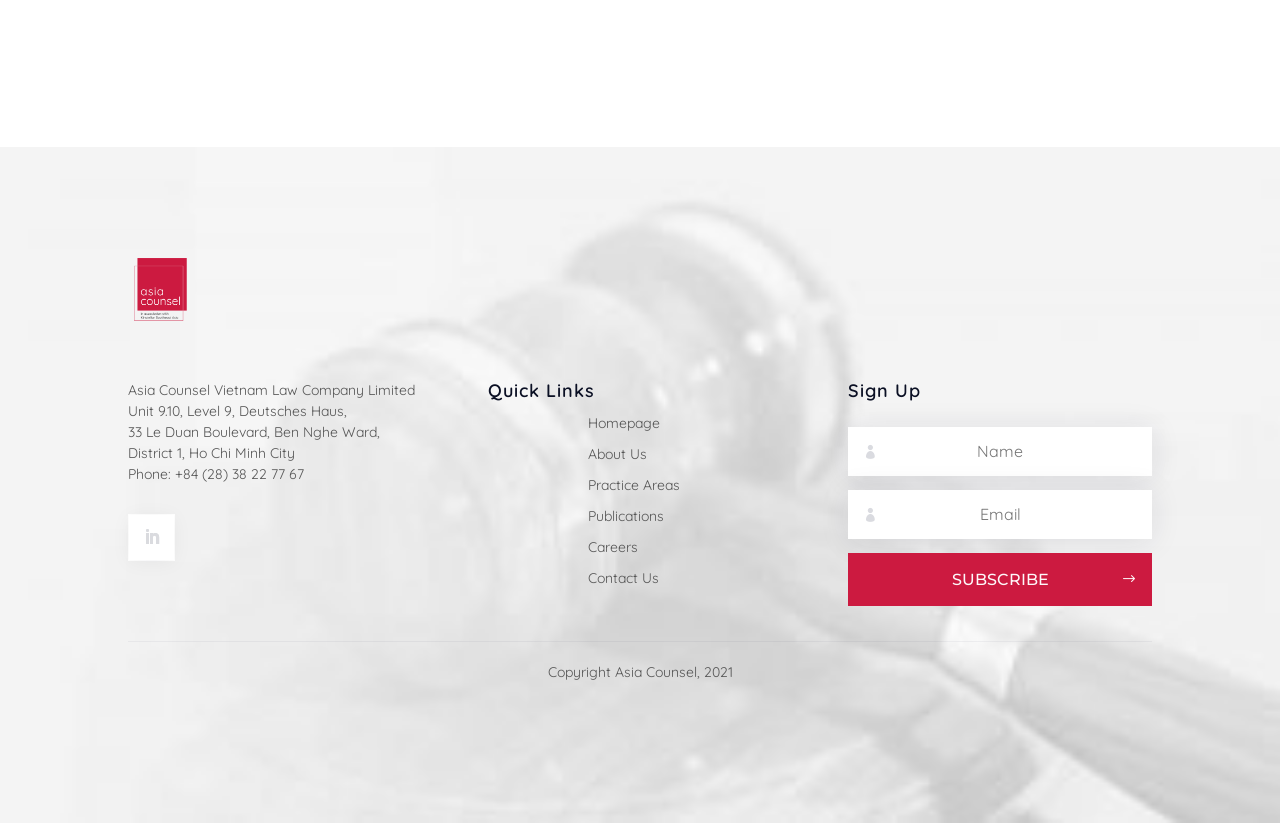Please pinpoint the bounding box coordinates for the region I should click to adhere to this instruction: "Subscribe".

[0.663, 0.672, 0.9, 0.736]